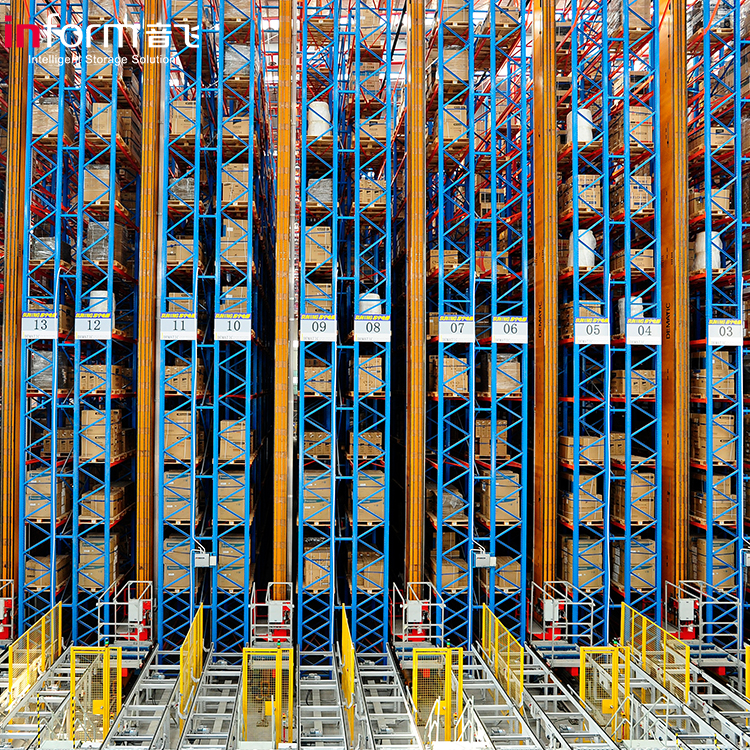Kindly respond to the following question with a single word or a brief phrase: 
What is the main benefit of the industrial layout of the structure?

Maximizes vertical space